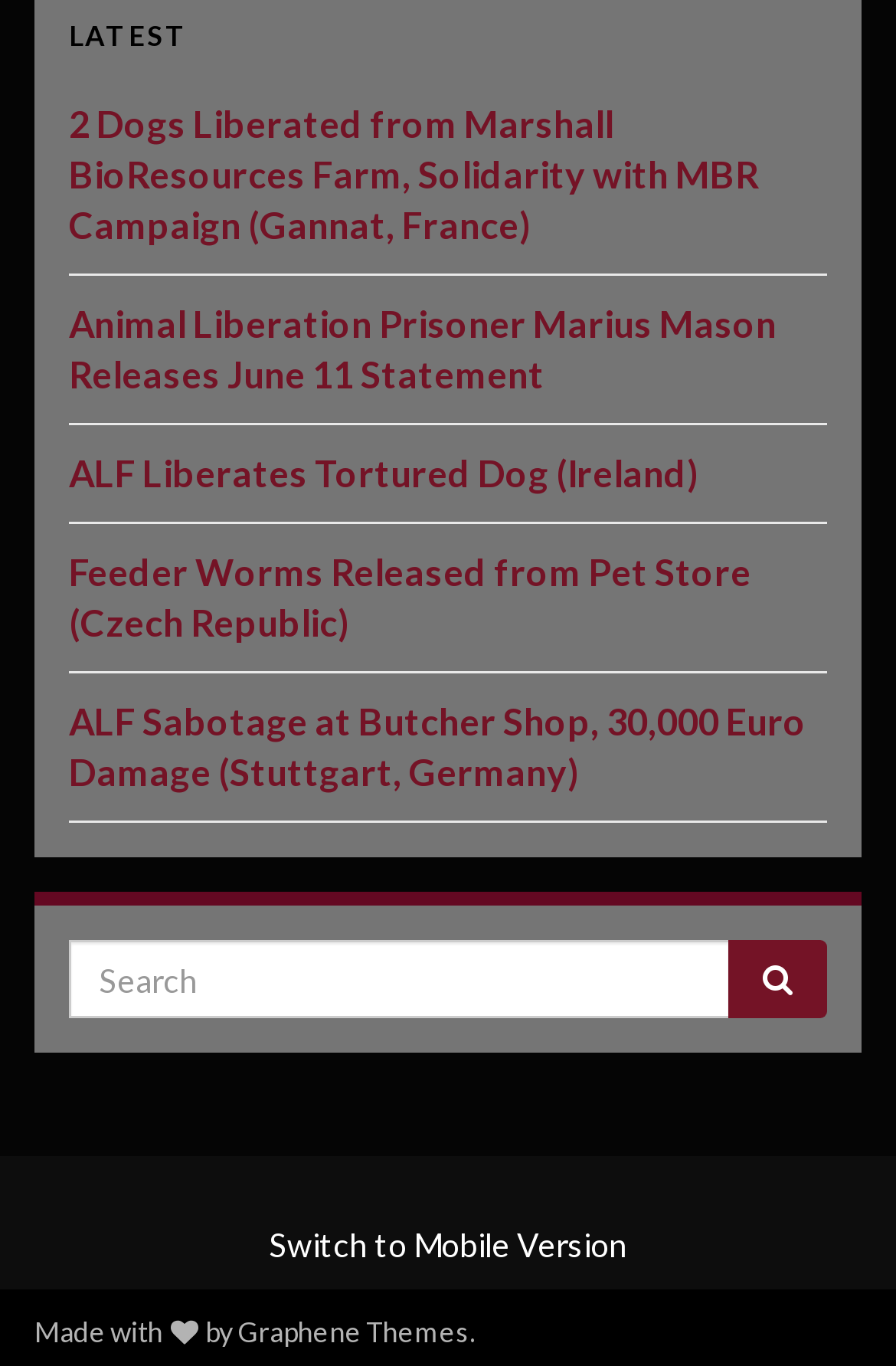Locate the bounding box coordinates of the element you need to click to accomplish the task described by this instruction: "click the search button".

[0.813, 0.688, 0.923, 0.746]